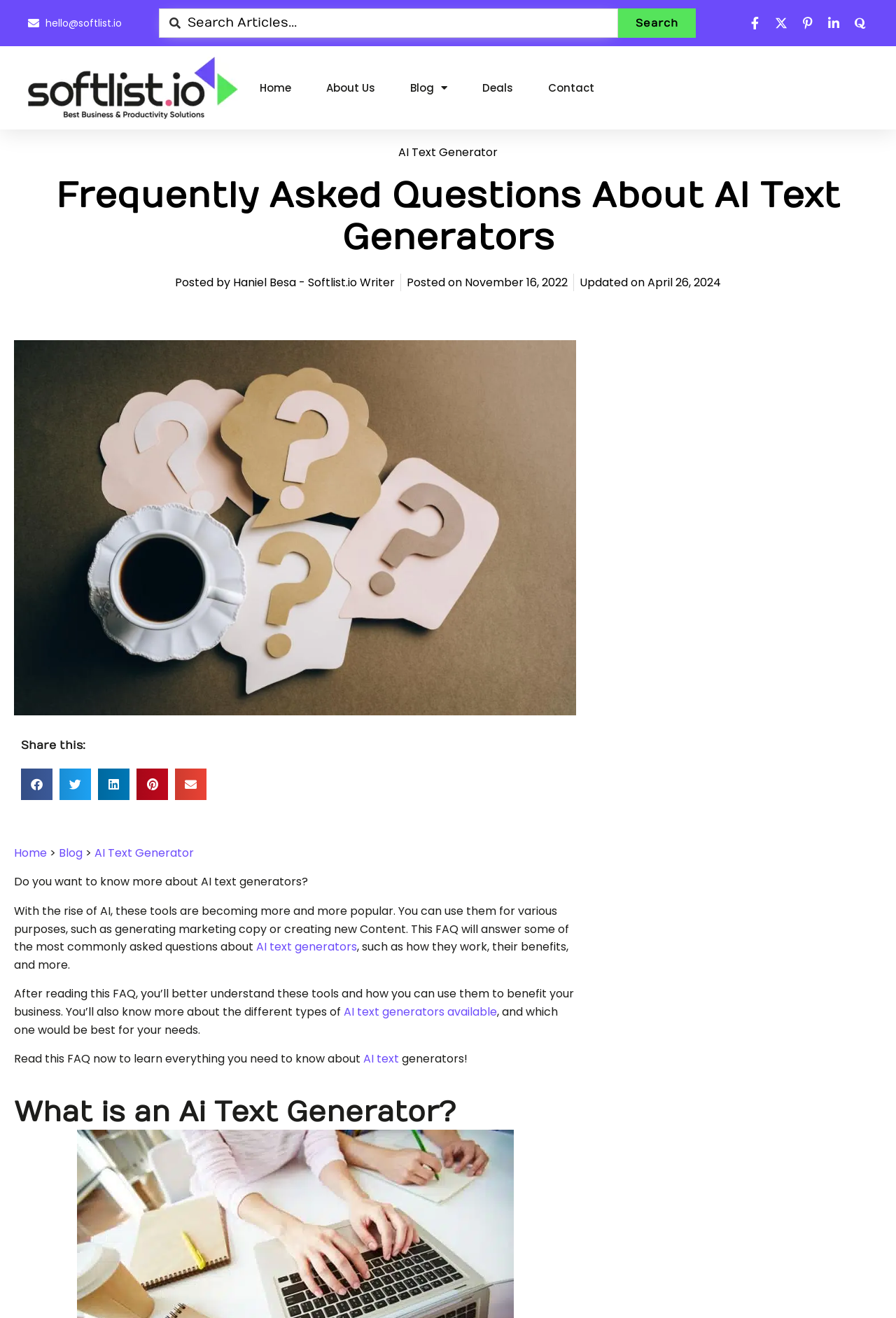What is the topic of this FAQ?
Based on the screenshot, provide your answer in one word or phrase.

AI Text Generators